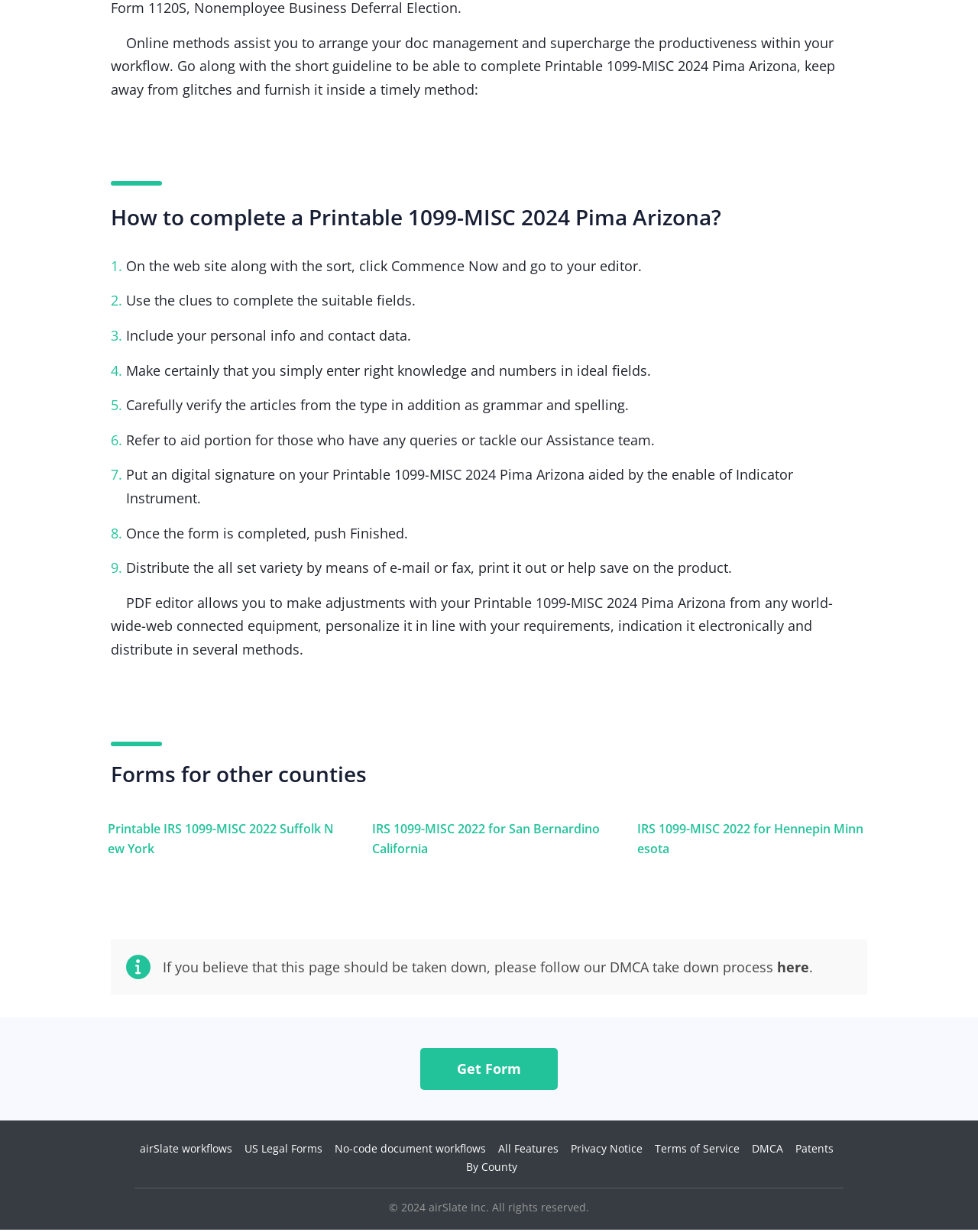Provide a brief response using a word or short phrase to this question:
How many steps are involved in completing the Printable 1099-MISC 2024 Pima Arizona form?

9